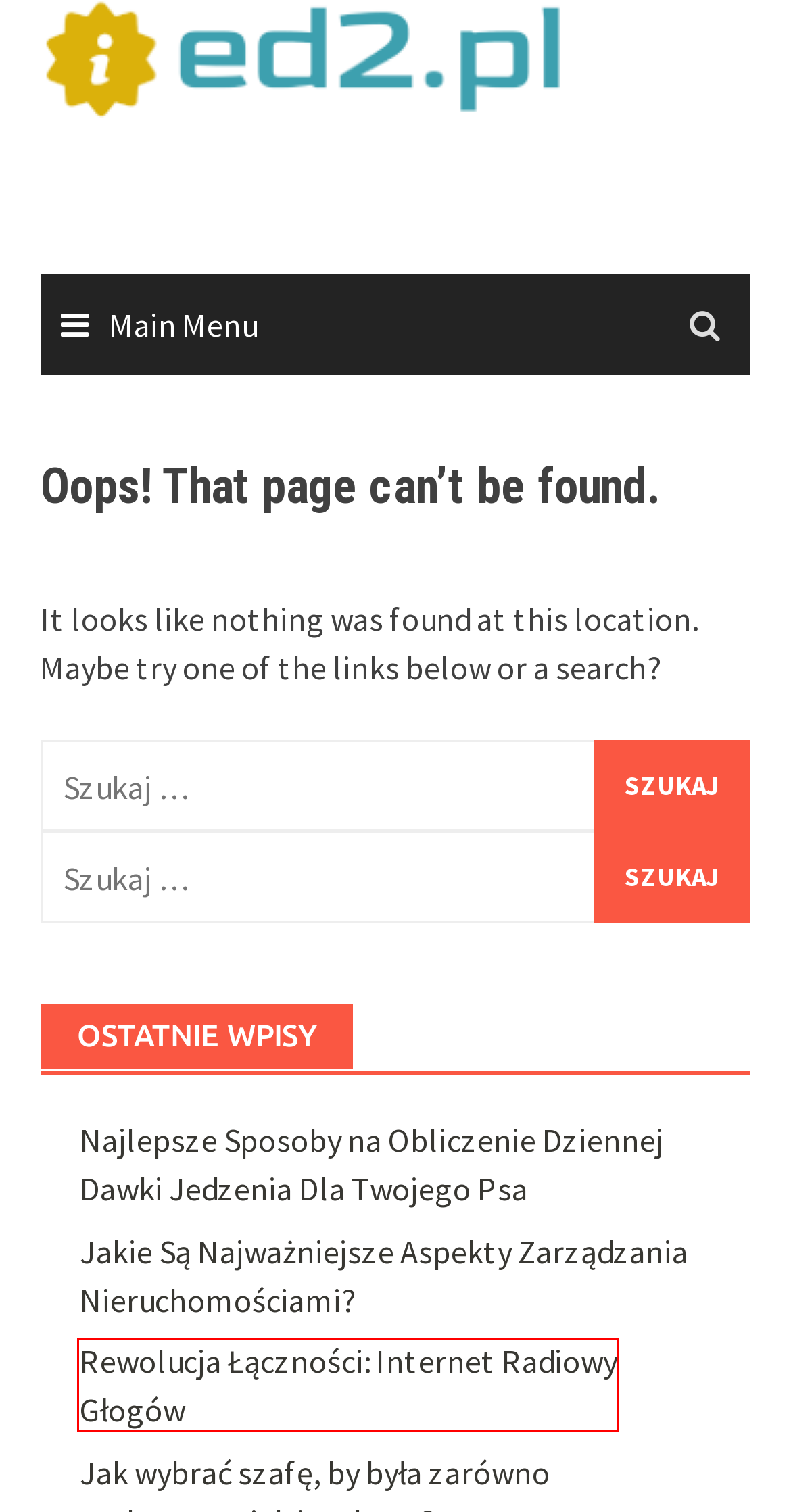You are given a screenshot of a webpage within which there is a red rectangle bounding box. Please choose the best webpage description that matches the new webpage after clicking the selected element in the bounding box. Here are the options:
A. Archiwa Zdrowie - ed2.pl
B. ed2.pl -
C. Jakie Są Najważniejsze Aspekty Zarządzania Nieruchomościami? - ed2.pl
D. Archiwa Uroda - ed2.pl
E. Rewolucja Łączności: Internet Radiowy Głogów - ed2.pl
F. luty 2022 - ed2.pl
G. Najlepsze Sposoby na Obliczenie Dziennej Dawki Jedzenia Dla Twojego Psa - ed2.pl
H. czerwiec 2023 - ed2.pl

E